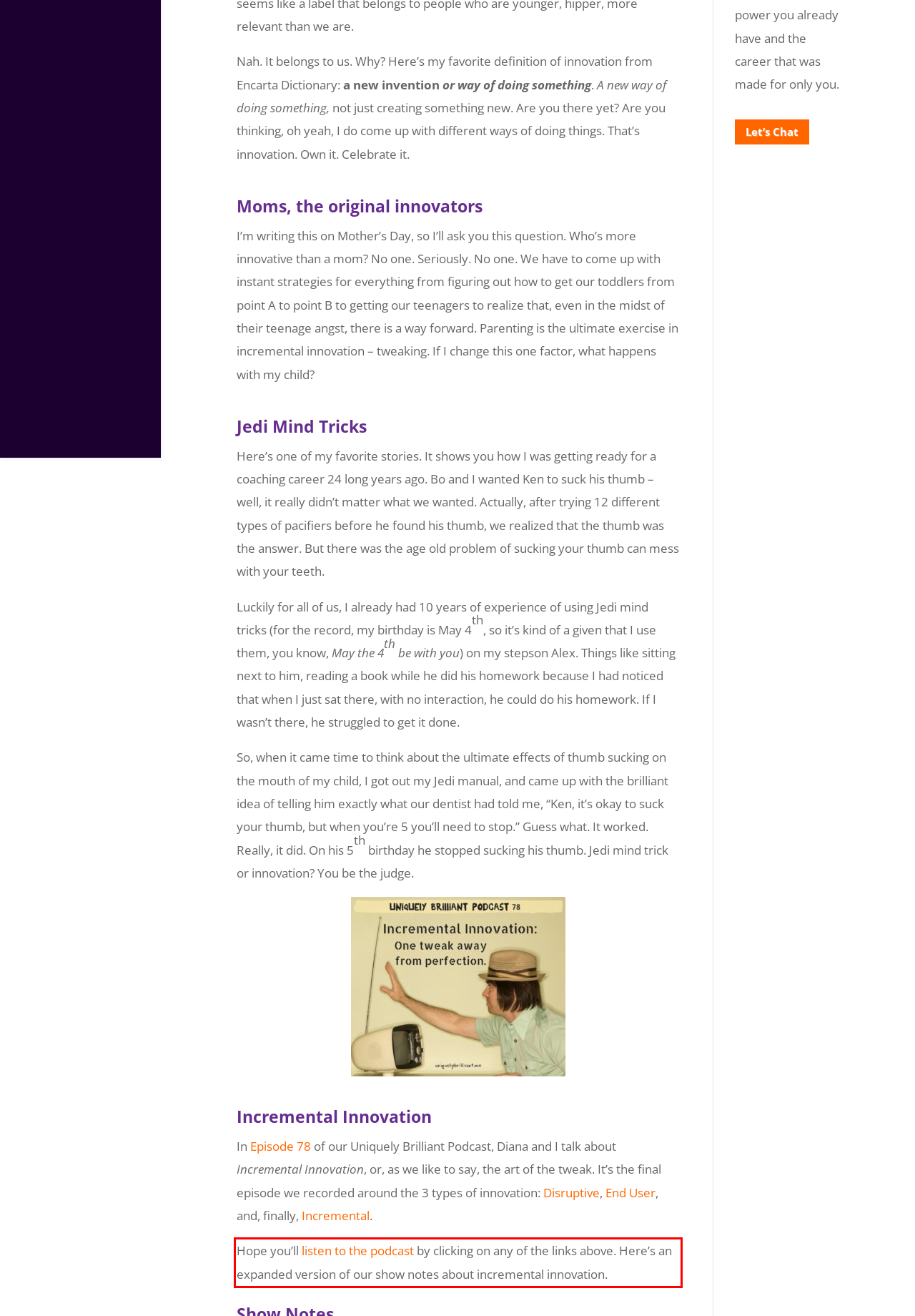From the given screenshot of a webpage, identify the red bounding box and extract the text content within it.

Hope you’ll listen to the podcast by clicking on any of the links above. Here’s an expanded version of our show notes about incremental innovation.